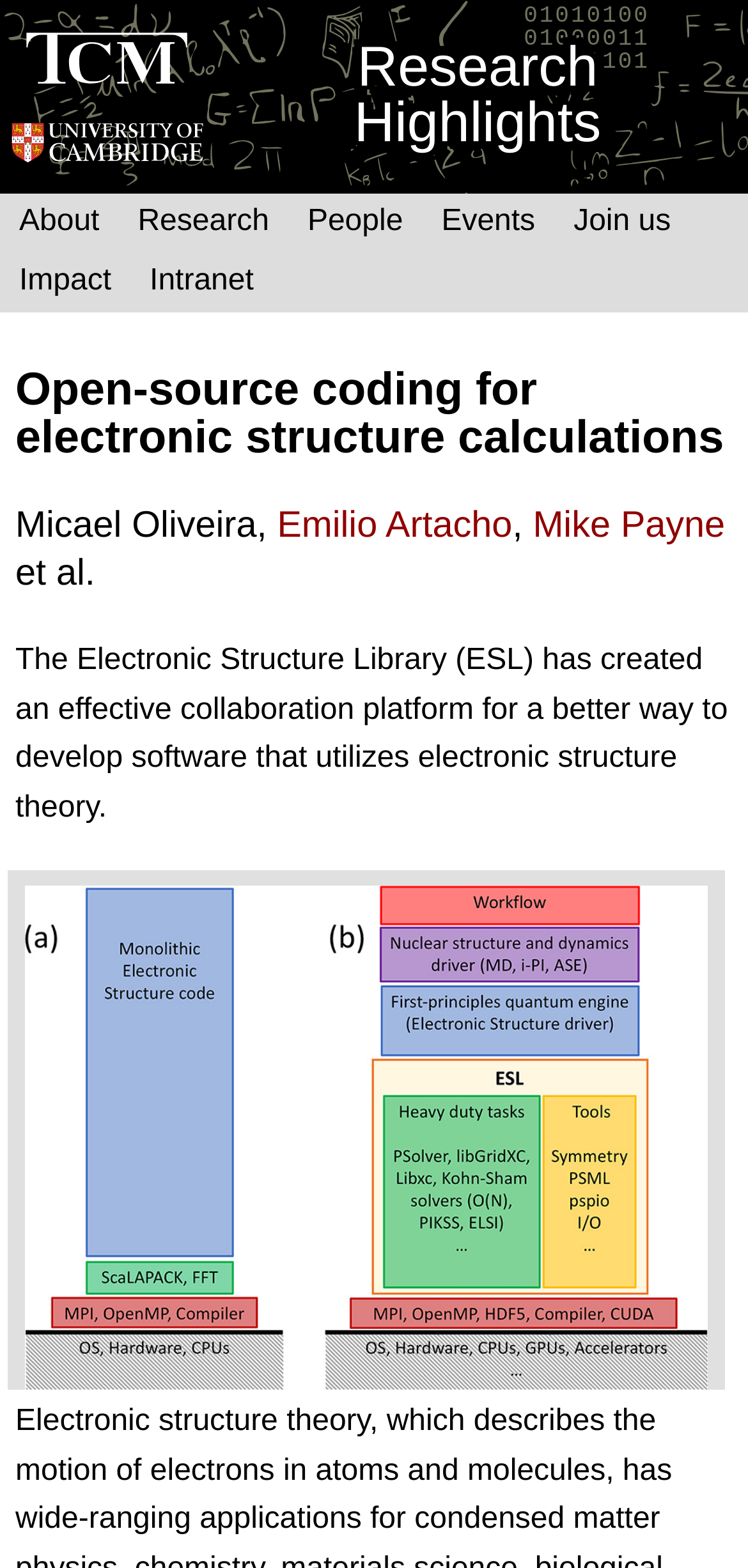Please answer the following question using a single word or phrase: 
Who are the authors of the research?

Micael Oliveira, Emilio Artacho, Mike Payne, et al.